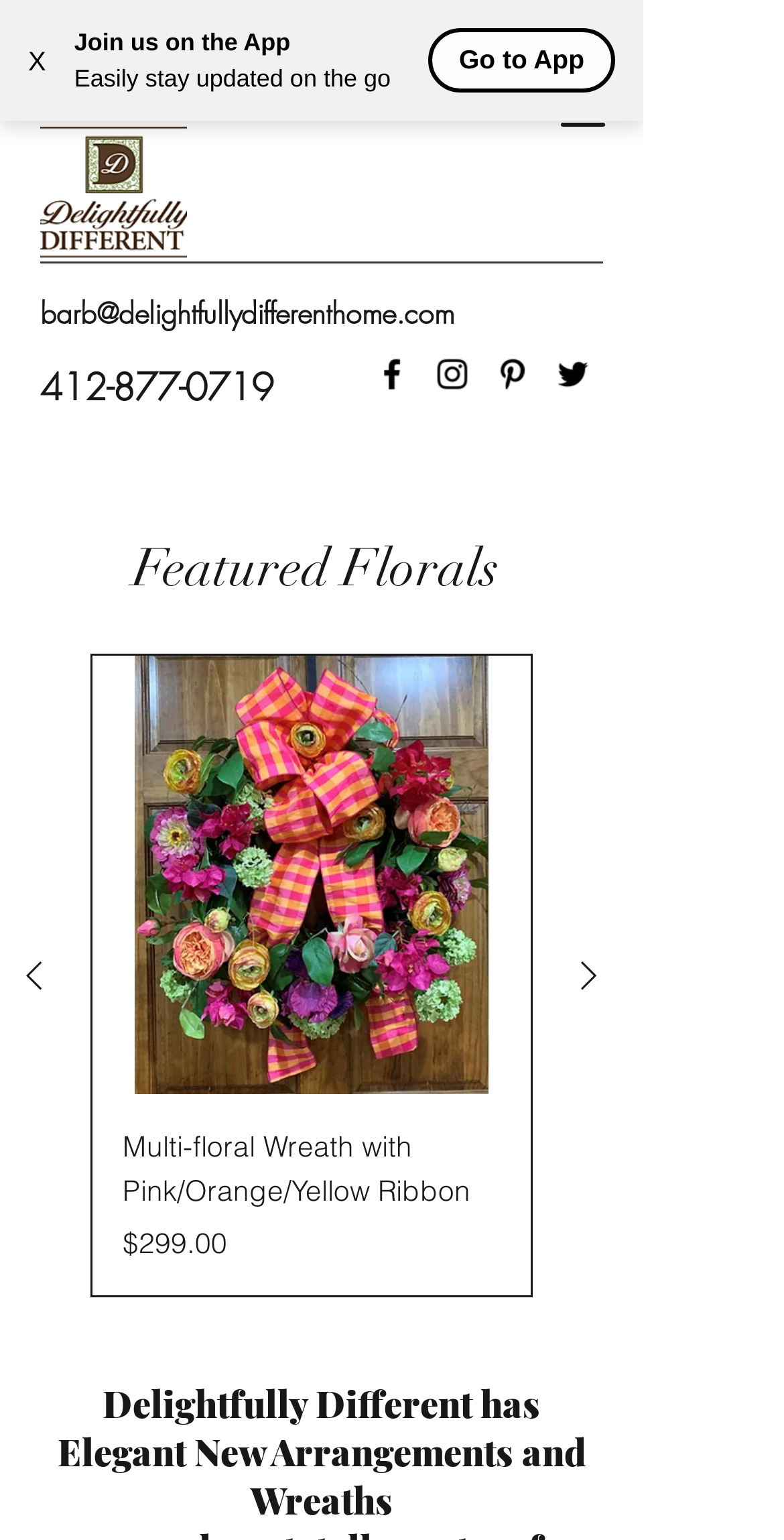What is the phone number to contact?
Refer to the image and provide a one-word or short phrase answer.

412-877-0719